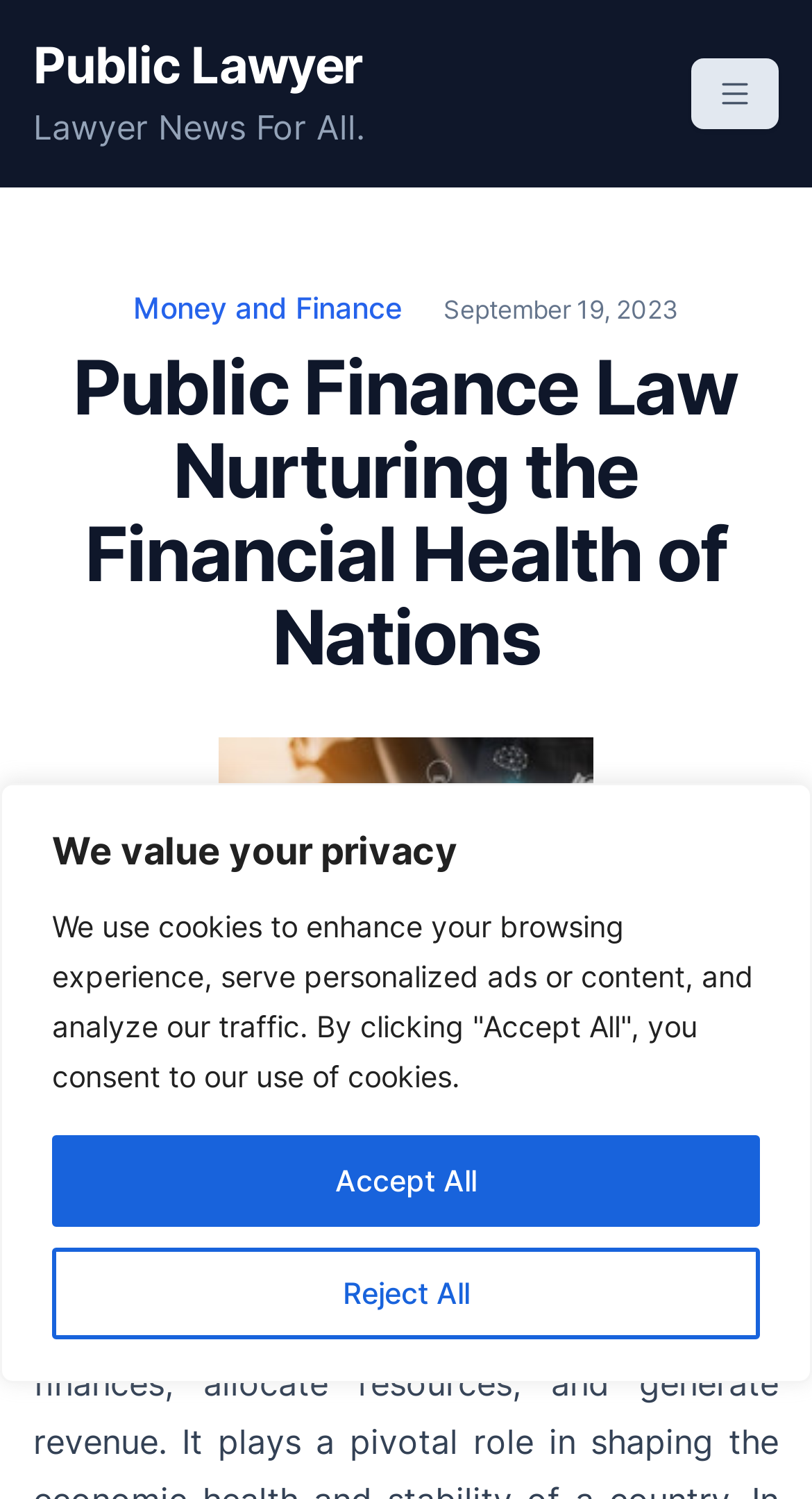What is the name of the related profession?
Using the information presented in the image, please offer a detailed response to the question.

I found the name of the related profession by looking at the links on the webpage. One of the links is 'Public Lawyer', which suggests that this is a profession related to the topic of the webpage.